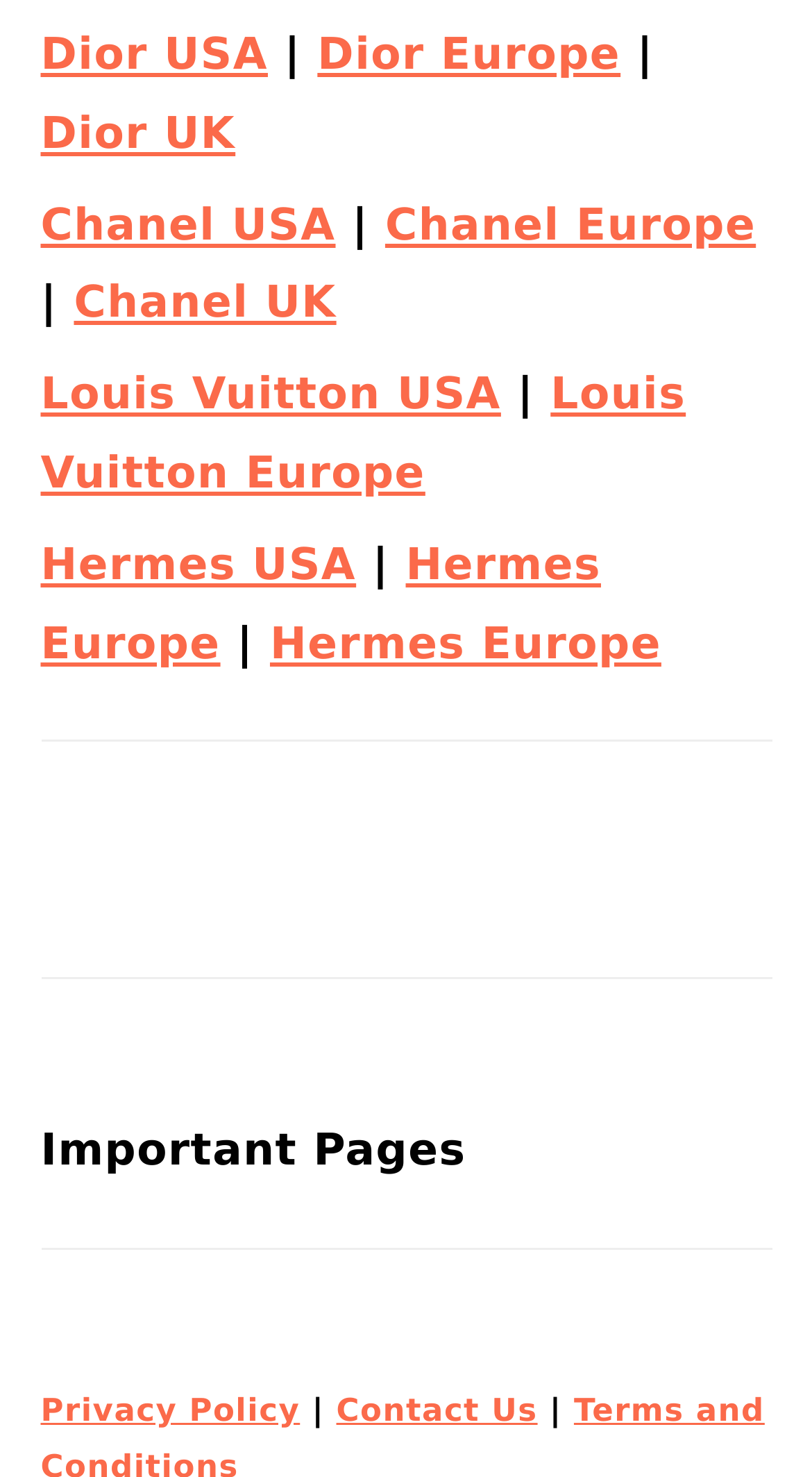Please specify the coordinates of the bounding box for the element that should be clicked to carry out this instruction: "view Louis Vuitton Europe". The coordinates must be four float numbers between 0 and 1, formatted as [left, top, right, bottom].

[0.474, 0.135, 0.931, 0.169]